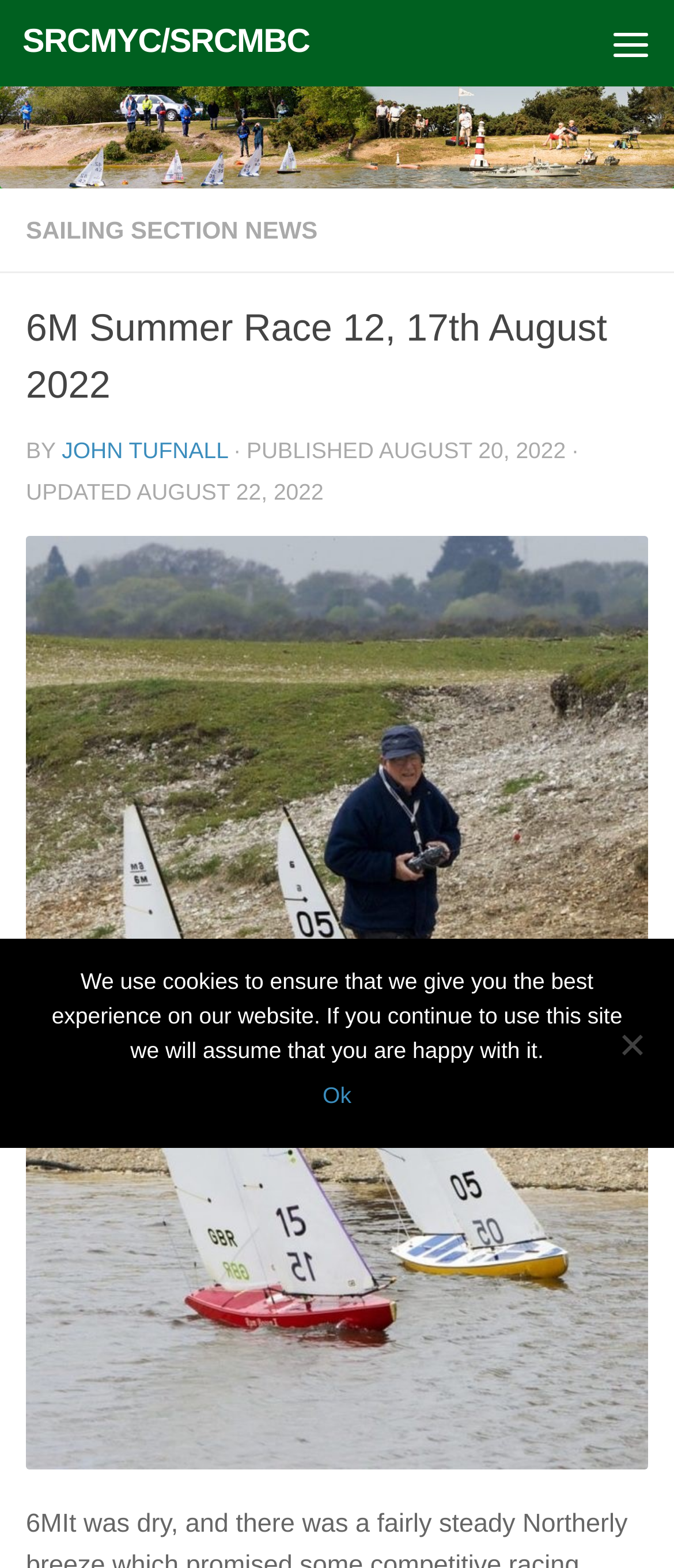Find and provide the bounding box coordinates for the UI element described with: "SRCMYC/SRCMBC".

[0.033, 0.0, 0.459, 0.055]